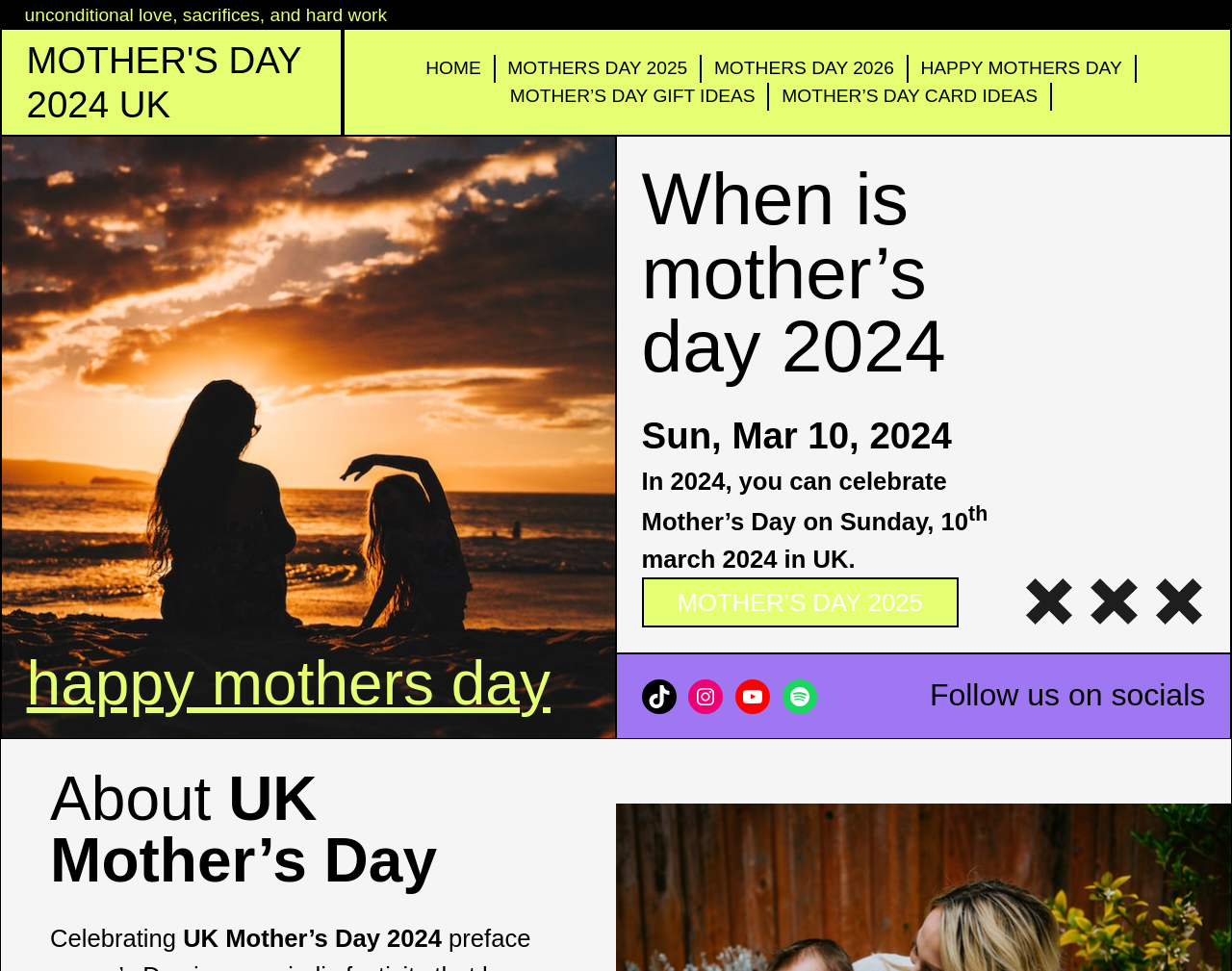How many navigation links are available?
Please use the image to provide an in-depth answer to the question.

I counted the number of navigation links by looking at the links 'HOME', 'MOTHERS DAY 2025', 'MOTHERS DAY 2026', 'HAPPY MOTHERS DAY', and 'MOTHER’S DAY GIFT IDEAS' which are located under the navigation element.